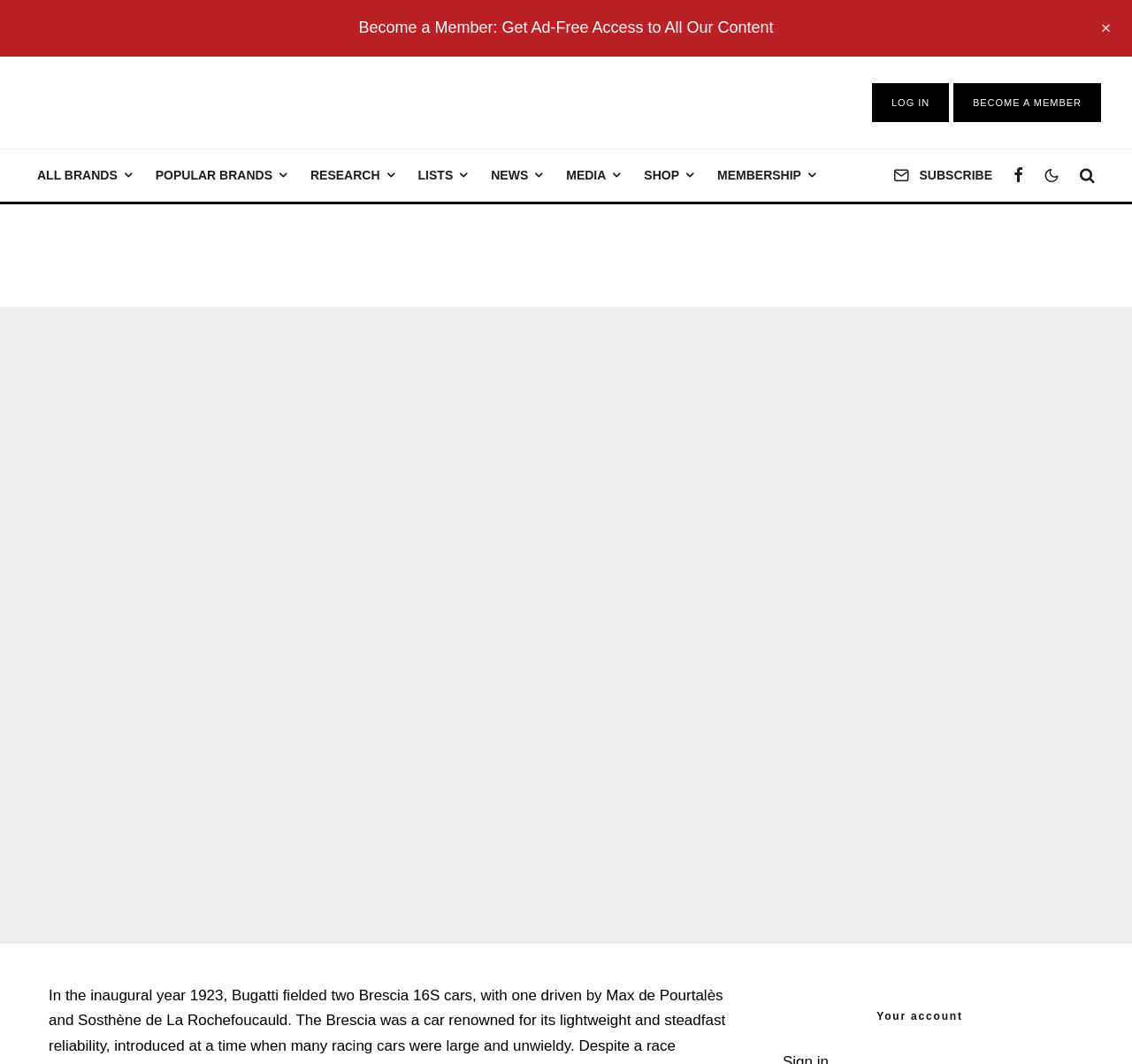Locate the bounding box coordinates of the element that should be clicked to fulfill the instruction: "Click on the 'Bugatti' link".

[0.235, 0.785, 0.264, 0.801]